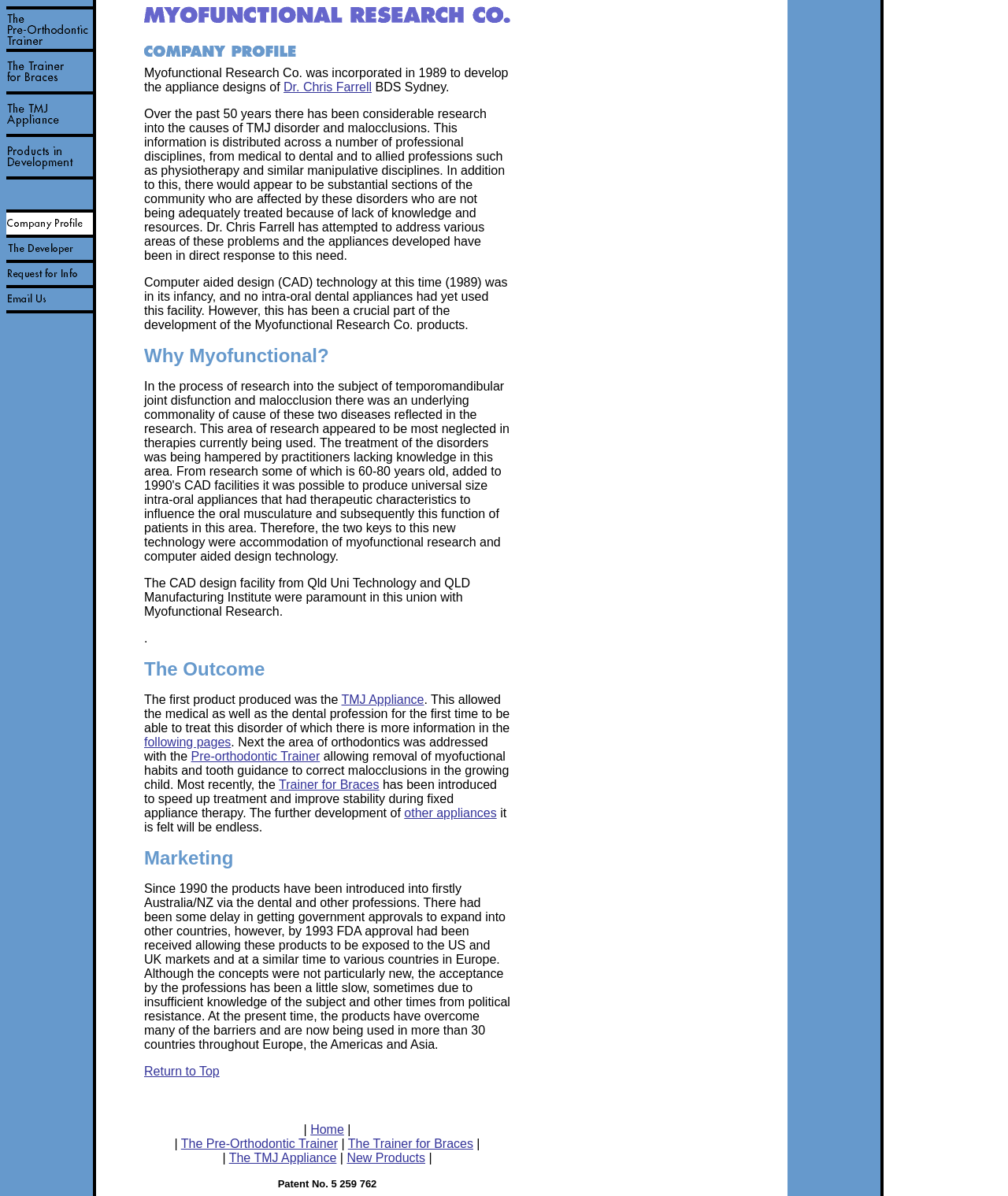In how many countries are the products being used?
Could you answer the question with a detailed and thorough explanation?

The company profile section mentions that the products have overcome many barriers and are now being used in more than 30 countries throughout Europe, the Americas, and Asia.